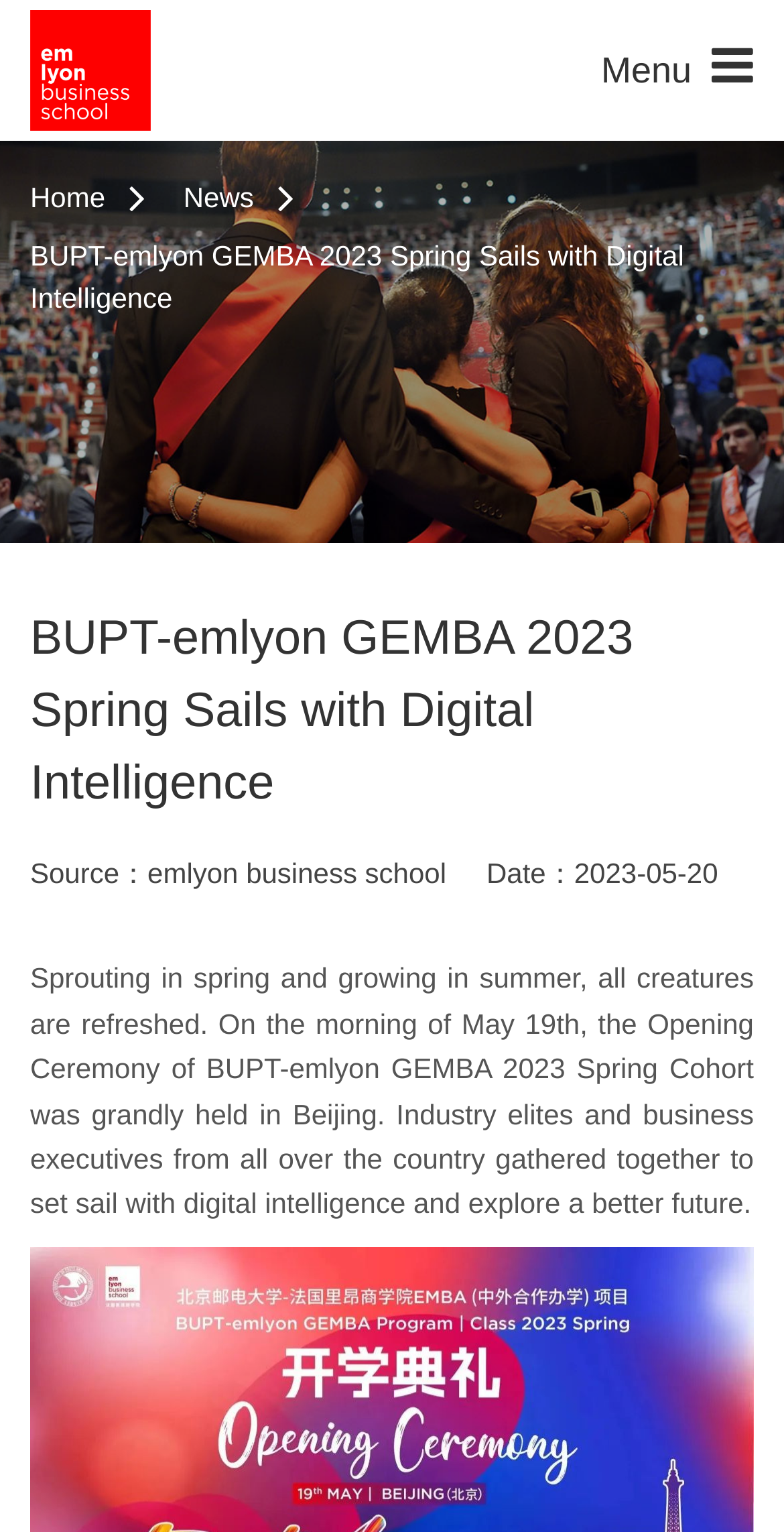By analyzing the image, answer the following question with a detailed response: Where was the ceremony held?

I found the answer by looking at the StaticText element with the text 'On the morning of May 19th, the Opening Ceremony of BUPT-emlyon GEMBA 2023 Spring Cohort was grandly held in Beijing.' at the middle section of the webpage.